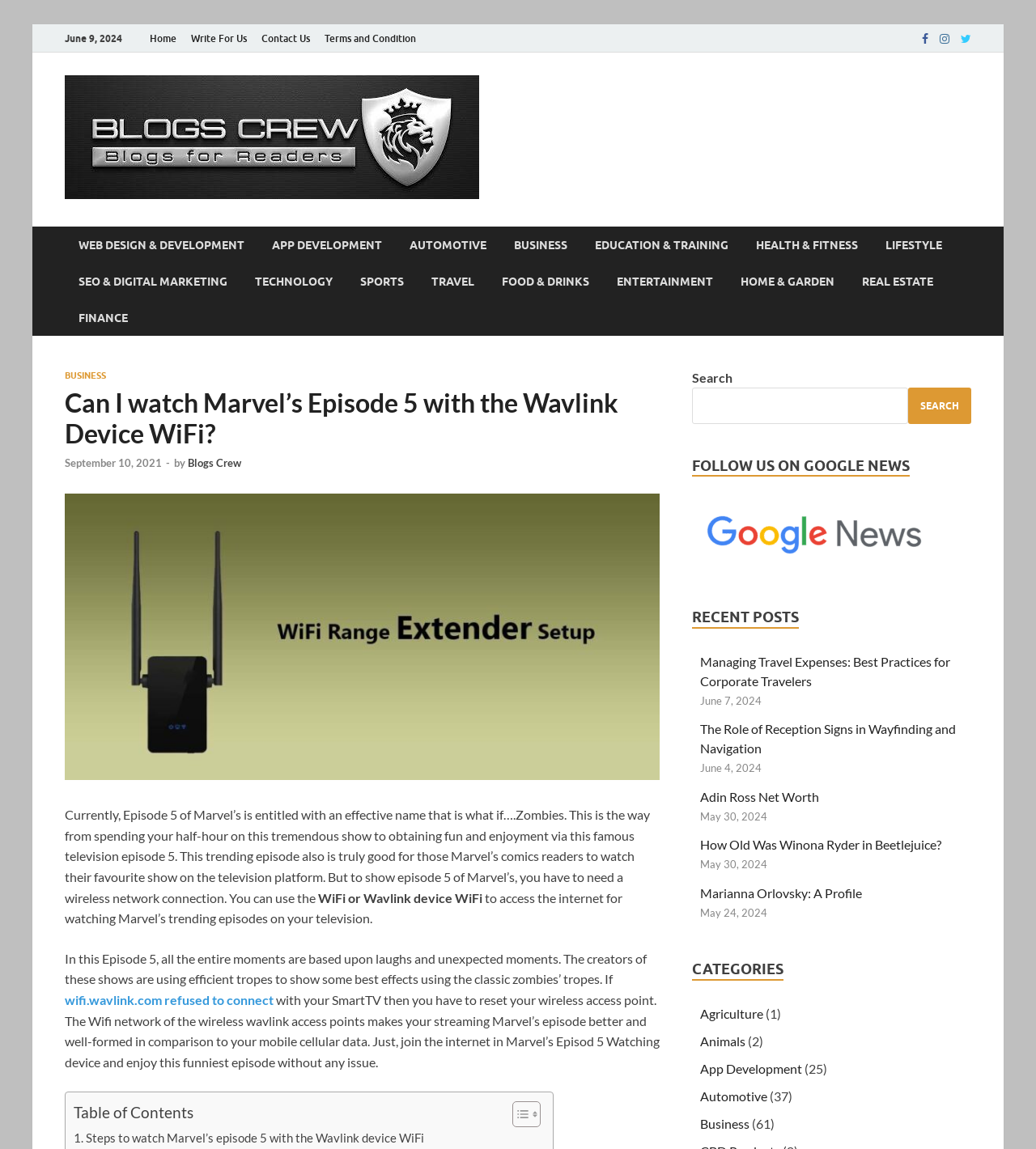What is the name of the author of the article?
Please ensure your answer to the question is detailed and covers all necessary aspects.

The name of the author of the article can be found in the link element, which says 'by Blogs Crew'.